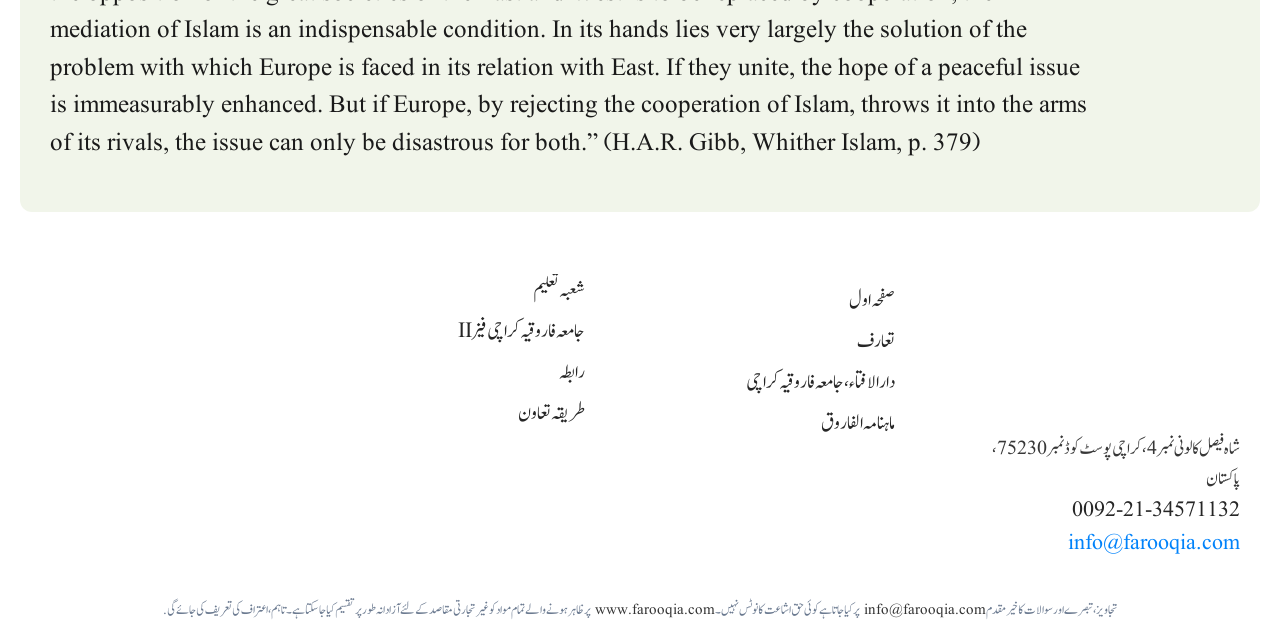What is the address of the institution?
Answer the question based on the image using a single word or a brief phrase.

شاہ فیصل کالونی نمبر4، کراچی پوسٹ کوڈ نمبر75230 ، پاکستان